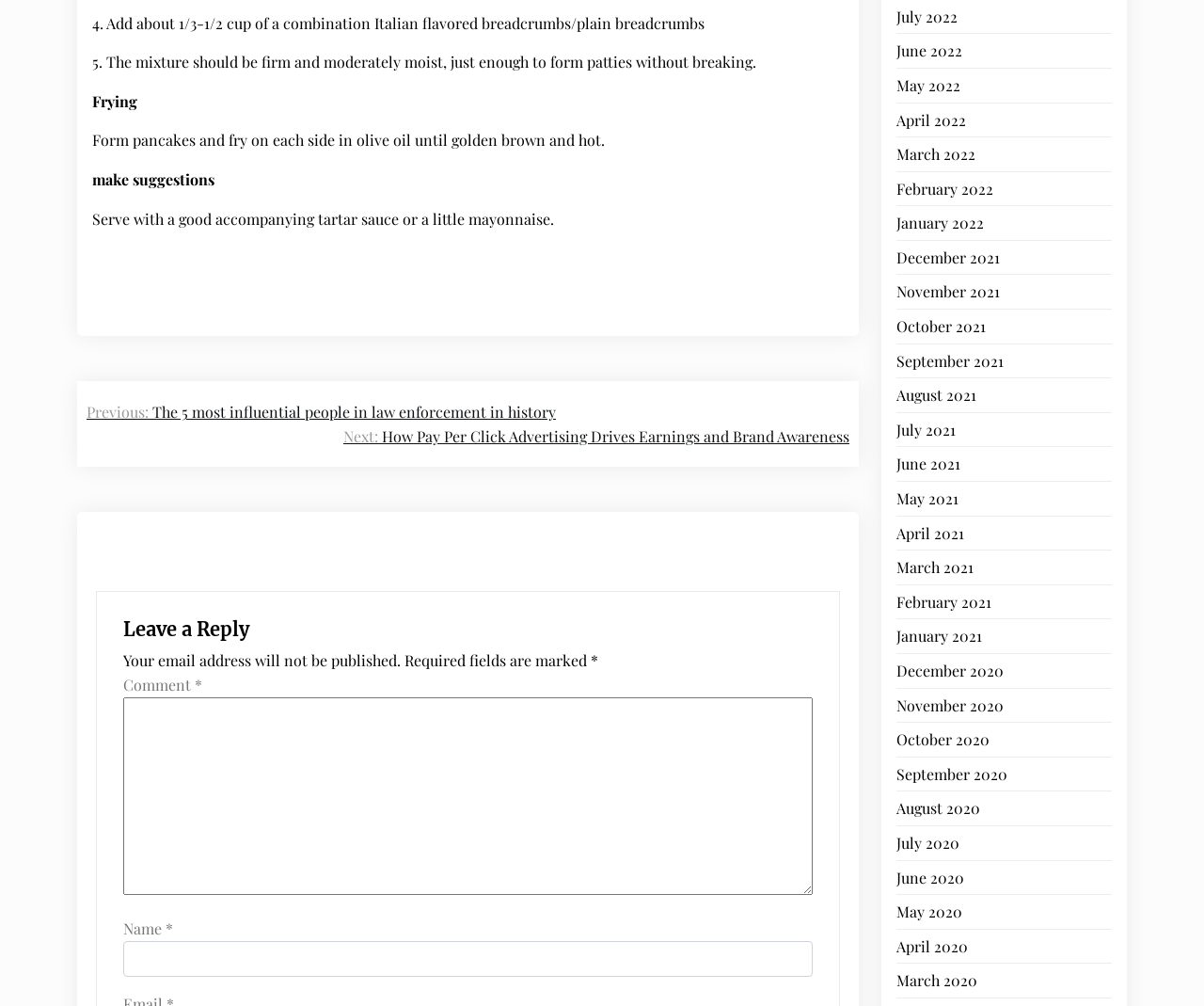What is the time period covered by the links on the right side?
With the help of the image, please provide a detailed response to the question.

The links on the right side of the webpage appear to be archives of posts, and the dates range from December 2020 to July 2022, indicating that the time period covered by these links is from 2020 to 2022.